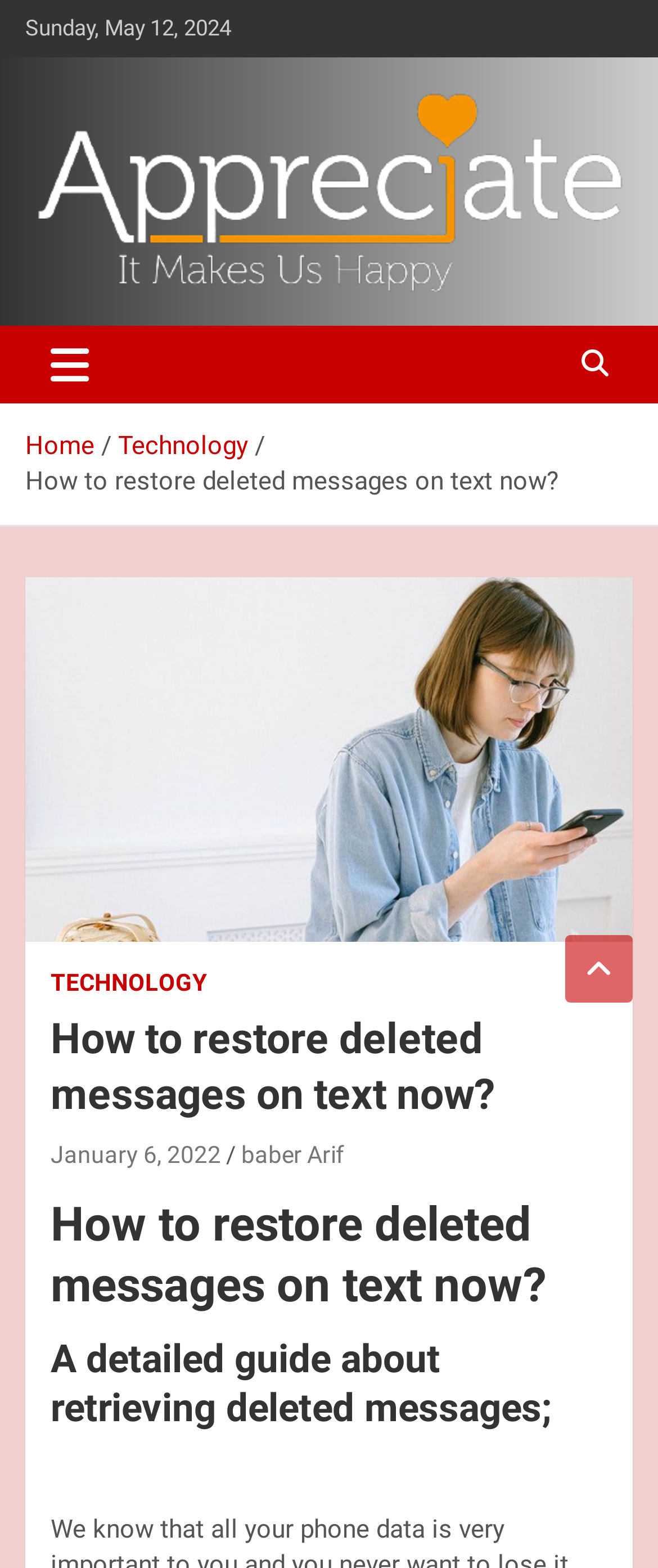Provide a thorough and detailed response to the question by examining the image: 
Who is the author of the article 'How to restore deleted messages on text now?'?

I found the author's name by looking at the link element that says 'baber Arif' below the heading 'How to restore deleted messages on text now?'.